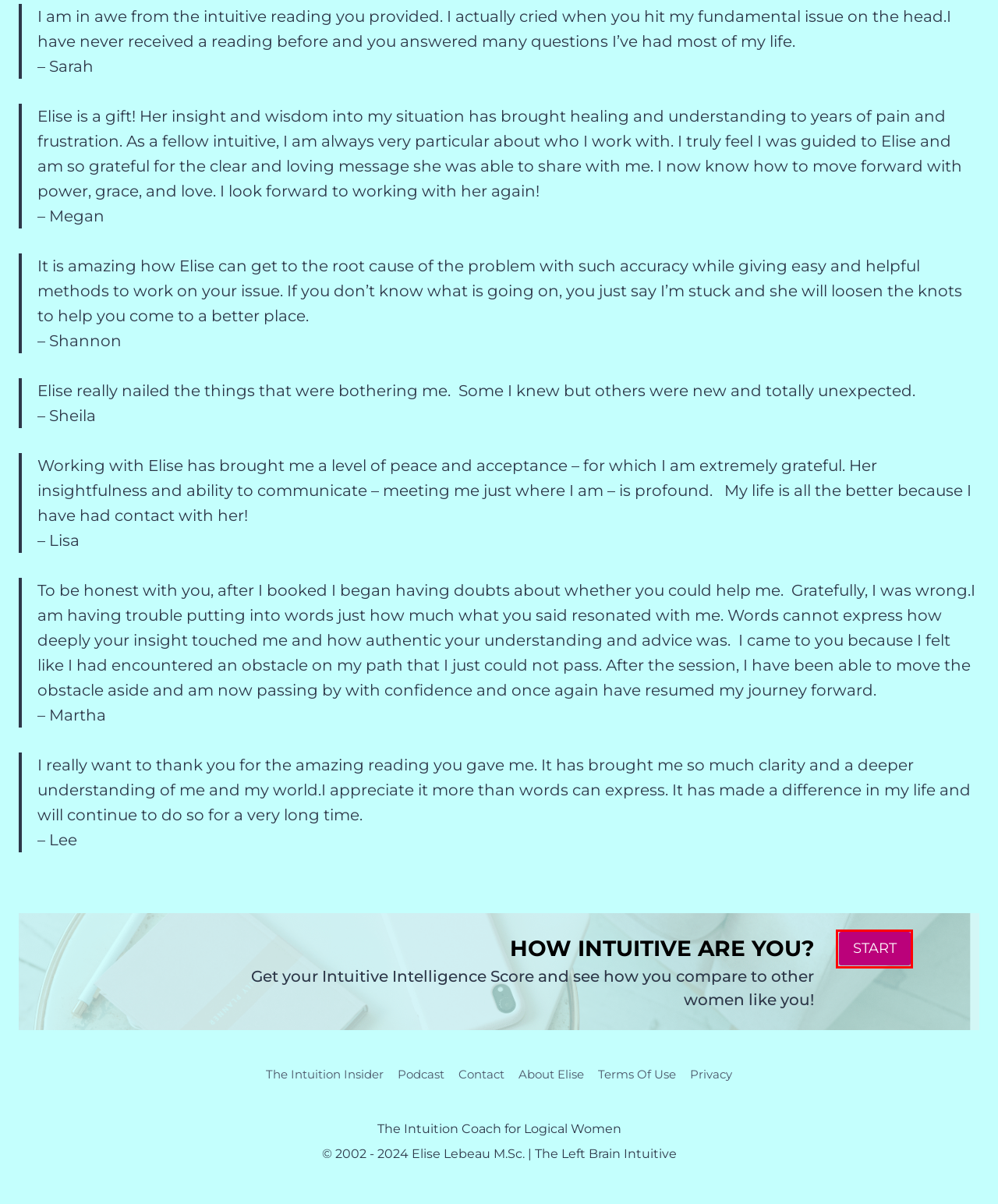Provided is a screenshot of a webpage with a red bounding box around an element. Select the most accurate webpage description for the page that appears after clicking the highlighted element. Here are the candidates:
A. Contact - Elise Lebeau M.Sc. | The Left Brain Intuitive
B. The Left Brain Intuition PODCAST
C. The Intuition Coach for Logical Women | Elise Lebeau, M.Sc
D. Privacy - Elise Lebeau M.Sc. | The Left Brain Intuitive
E. Terms Of Use - Elise Lebeau M.Sc. | The Left Brain Intuitive
F. The Left Brain Intuitive
G. The Intuition Insider: FREE Intuition Ressources
H. How Intuitive Are You?

H